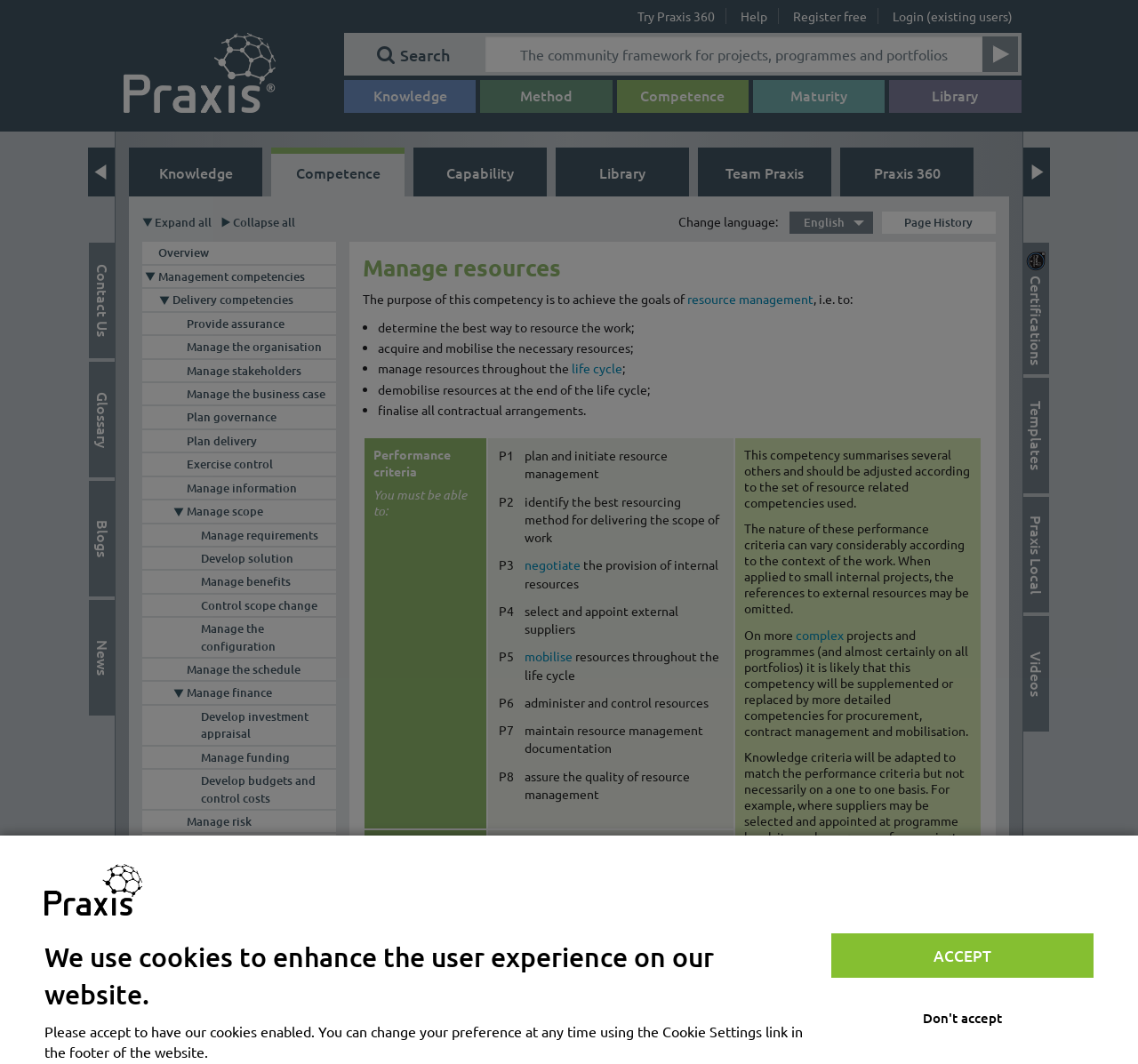What is the link 'Provide assurance' related to?
Please answer the question with as much detail as possible using the screenshot.

The link 'Provide assurance' is located under the 'Manage the organisation' section, which suggests that it is related to providing assurance in the context of organisational management. This link is likely part of a larger framework for managing organisations and resources within the Praxis Framework.